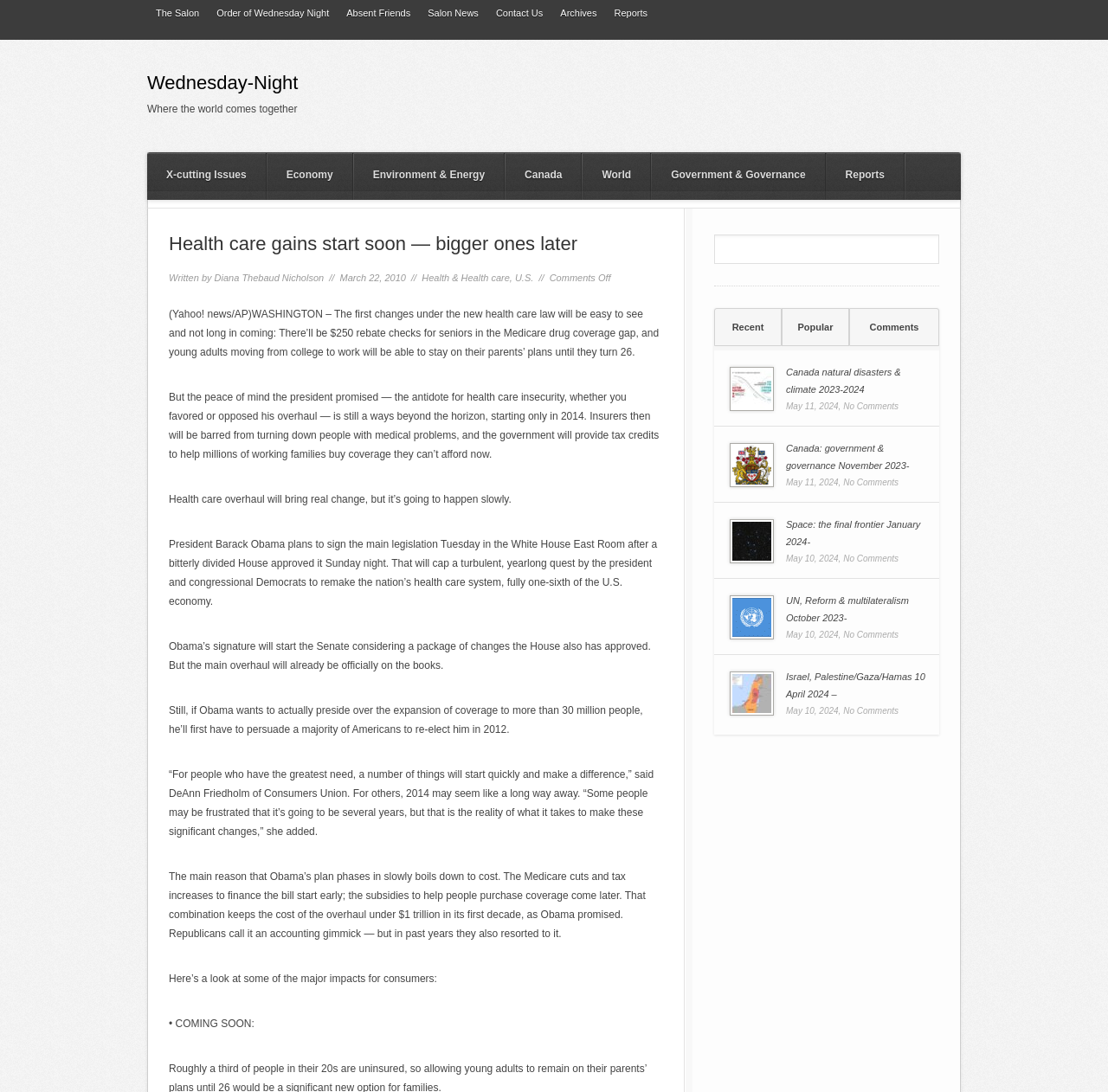Please give a concise answer to this question using a single word or phrase: 
What is the name of the website?

Wednesday-Night